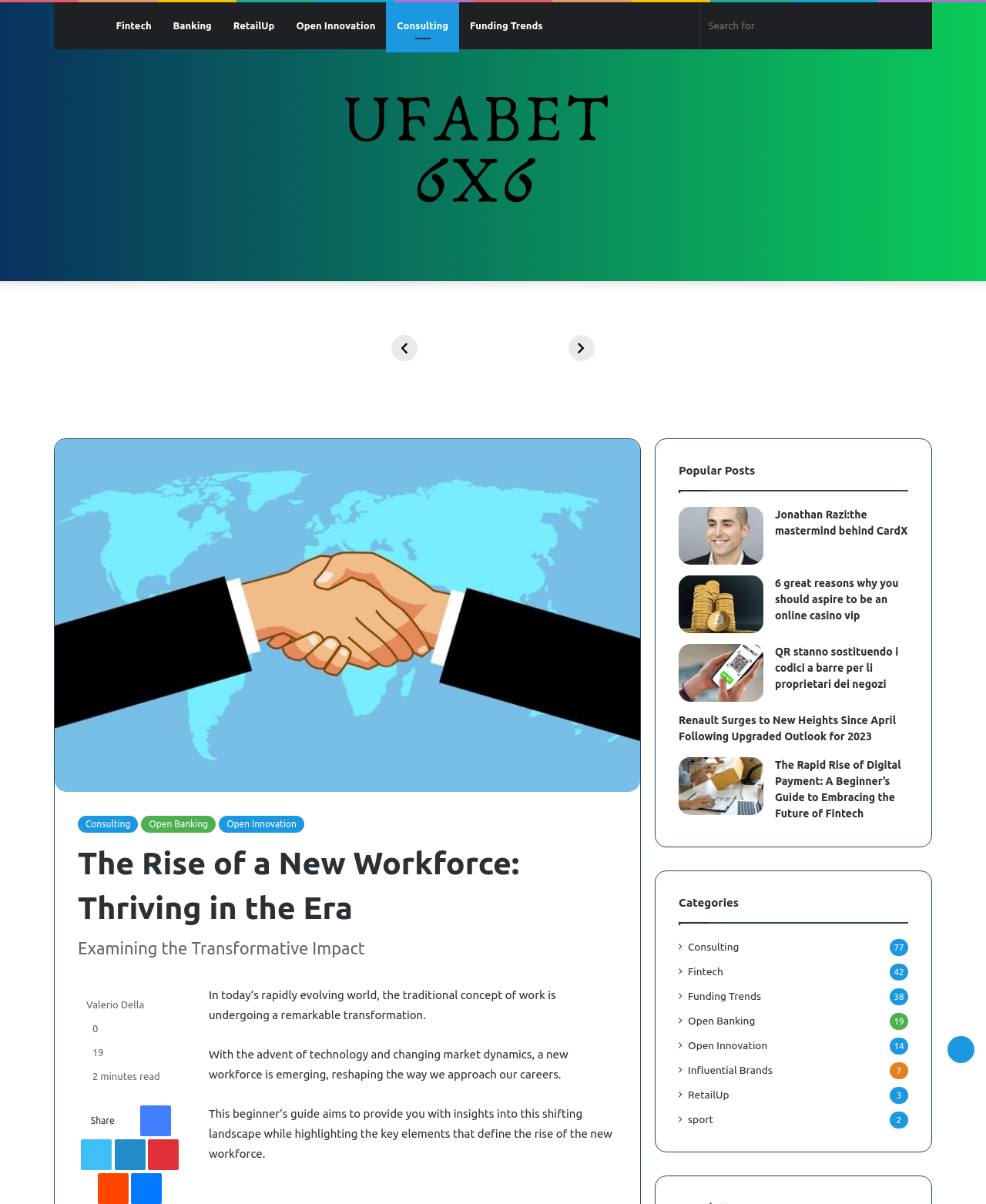What is the name of the image associated with the article 'Jonathan Razi: the mastermind behind CardX'?
Respond to the question with a single word or phrase according to the image.

Jonathan Razi